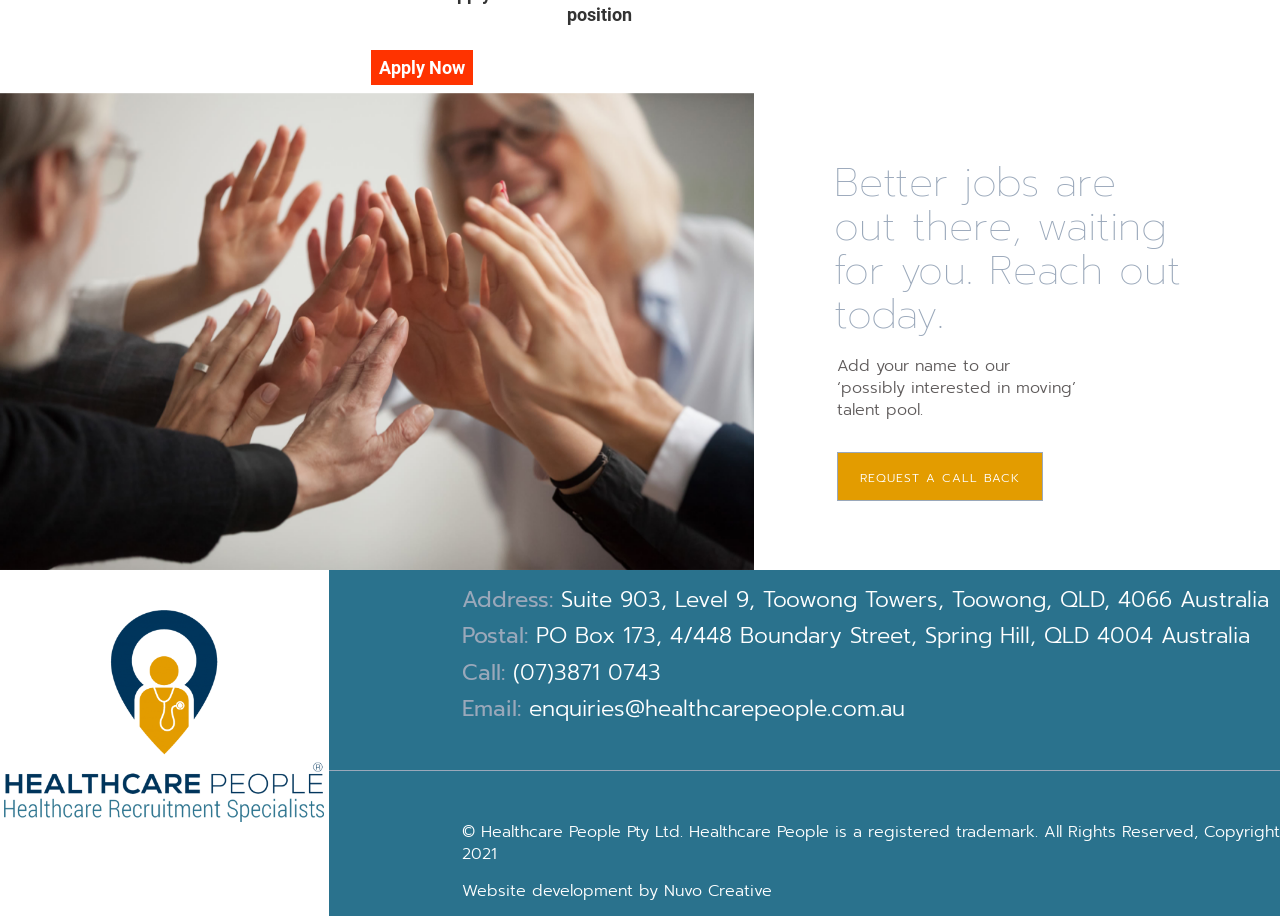What is the phone number of the company?
Carefully analyze the image and provide a detailed answer to the question.

The phone number of the company is located at the bottom of the webpage, and it is specified as 'Call:' followed by the actual phone number '(07)3871 0743'.